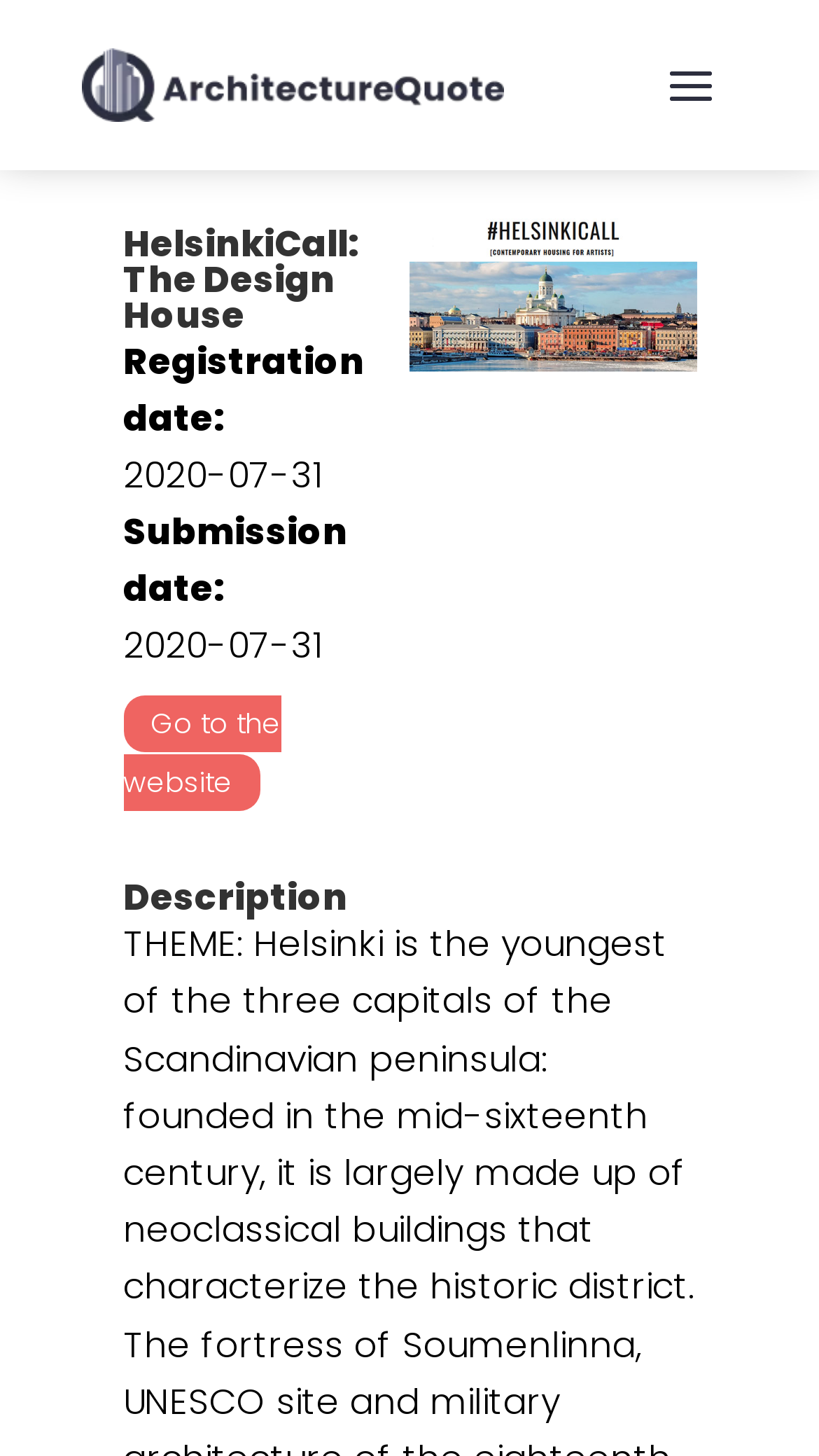Answer the question in a single word or phrase:
What is the logo of ArchitectQuote?

ArchitectQuote Logo